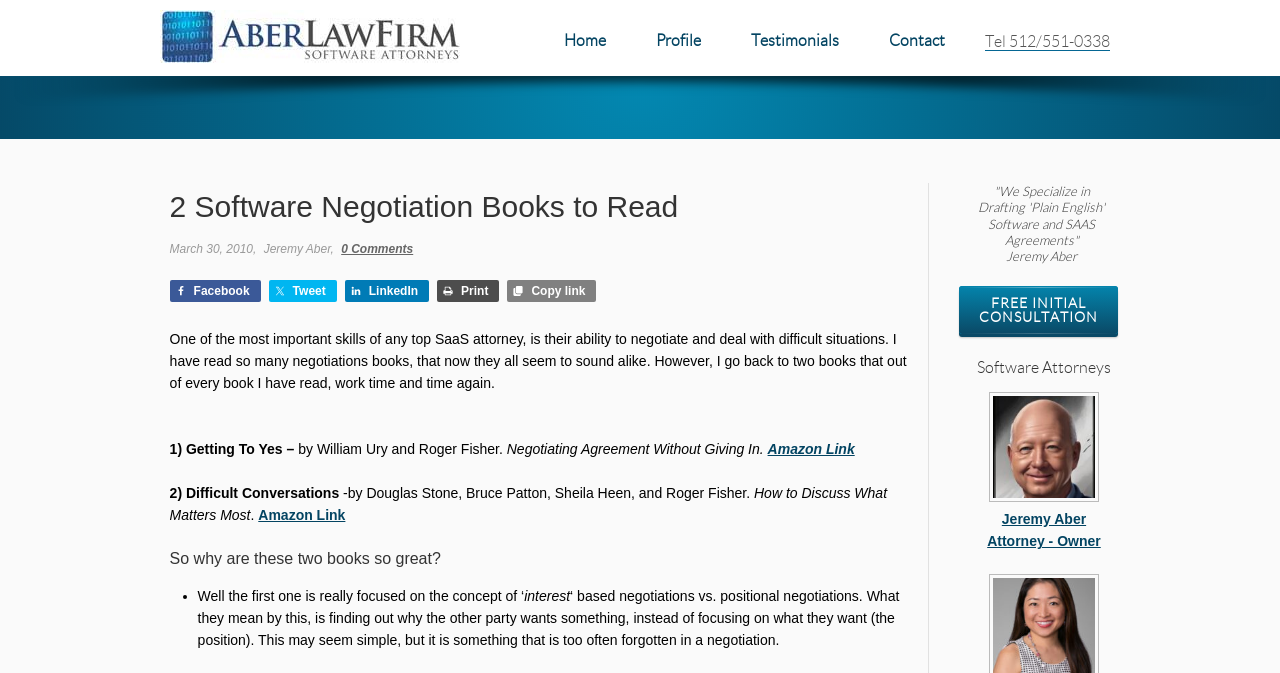Pinpoint the bounding box coordinates of the area that should be clicked to complete the following instruction: "Read the '2 Software Negotiation Books to Read' article". The coordinates must be given as four float numbers between 0 and 1, i.e., [left, top, right, bottom].

[0.132, 0.272, 0.71, 0.357]